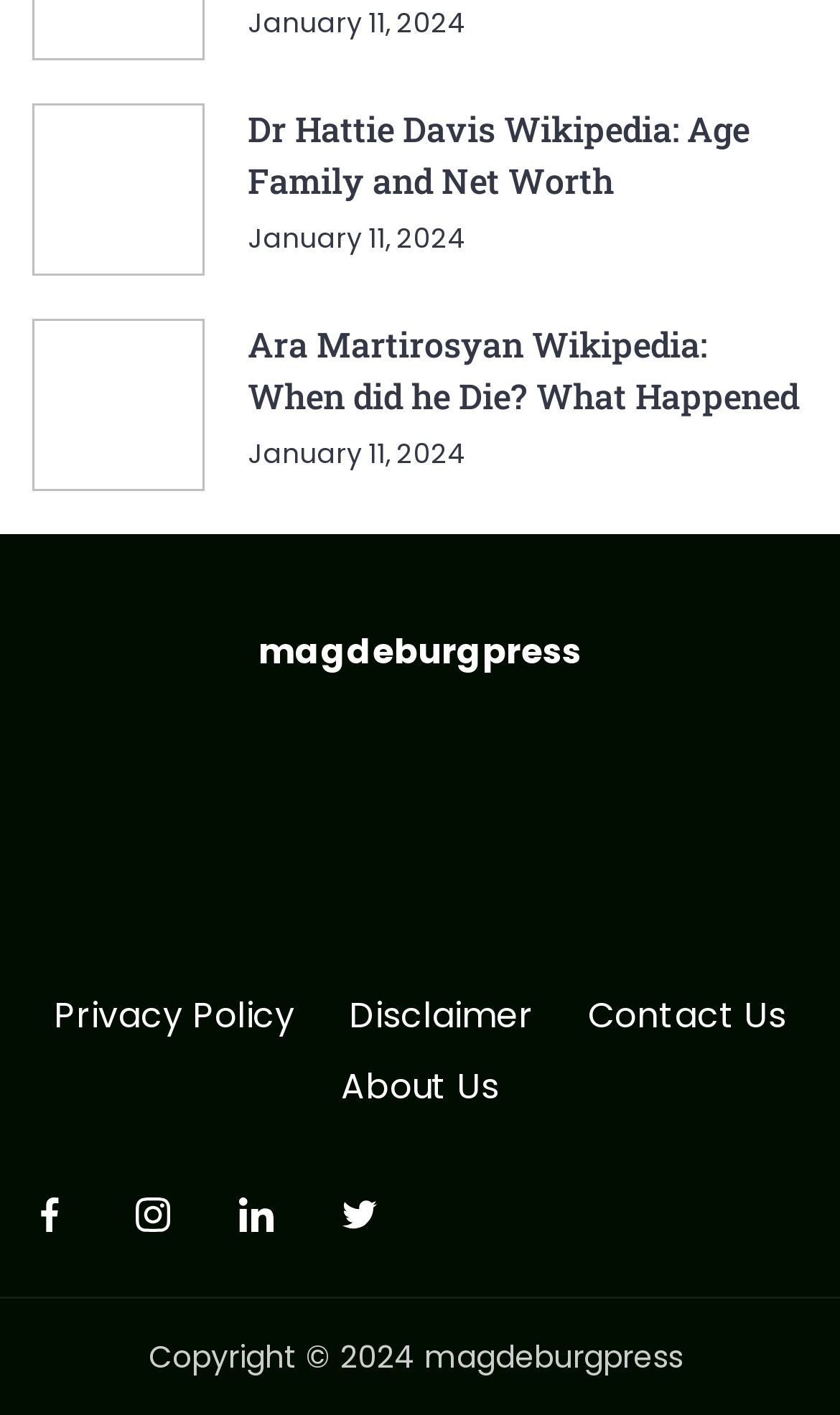Please find the bounding box coordinates in the format (top-left x, top-left y, bottom-right x, bottom-right y) for the given element description. Ensure the coordinates are floating point numbers between 0 and 1. Description: January 11, 2024

[0.295, 0.155, 0.554, 0.181]